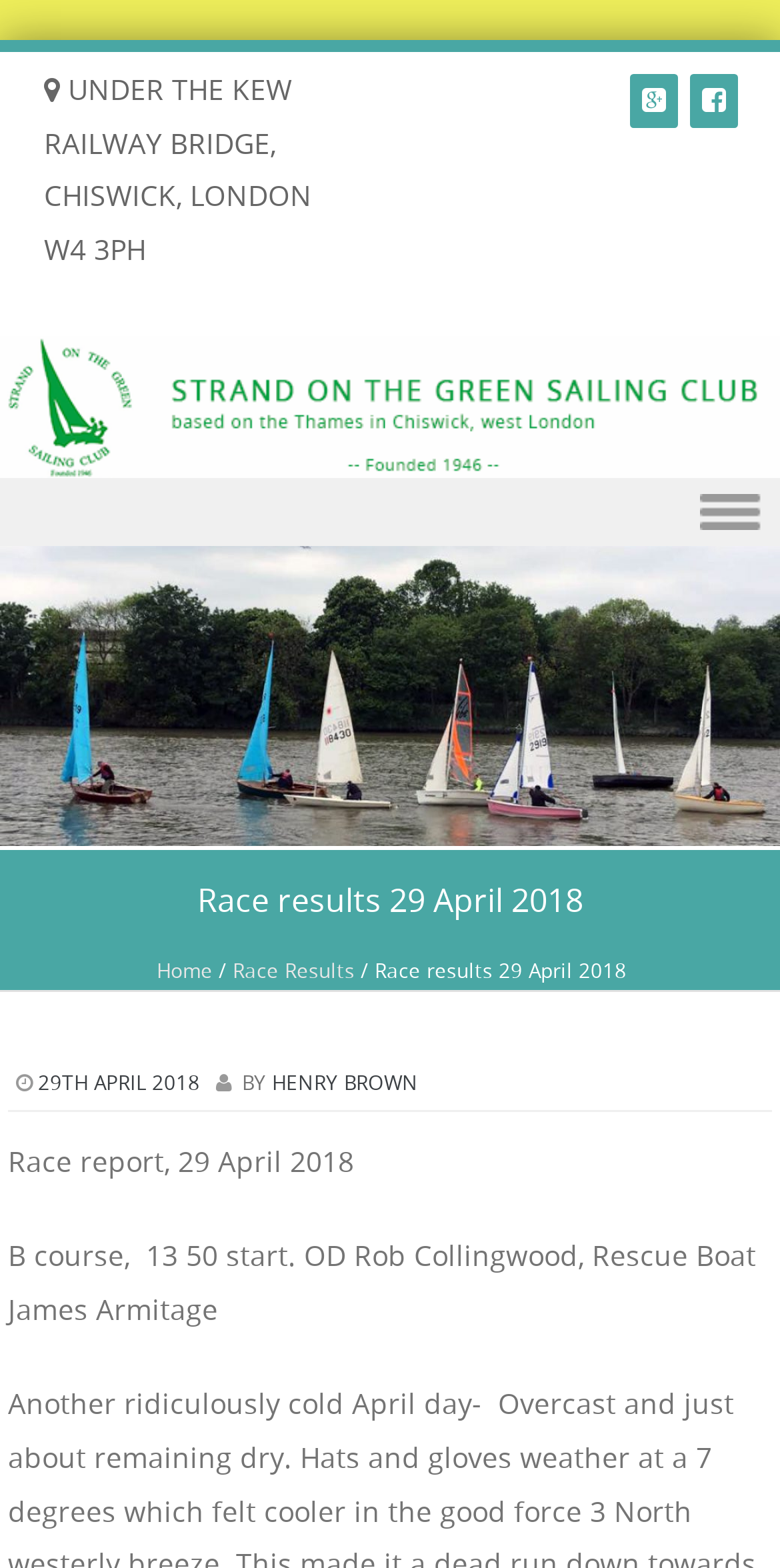Determine the bounding box coordinates of the clickable element necessary to fulfill the instruction: "Click the link to Strand on the Green Sailing Club". Provide the coordinates as four float numbers within the 0 to 1 range, i.e., [left, top, right, bottom].

[0.0, 0.215, 1.0, 0.304]